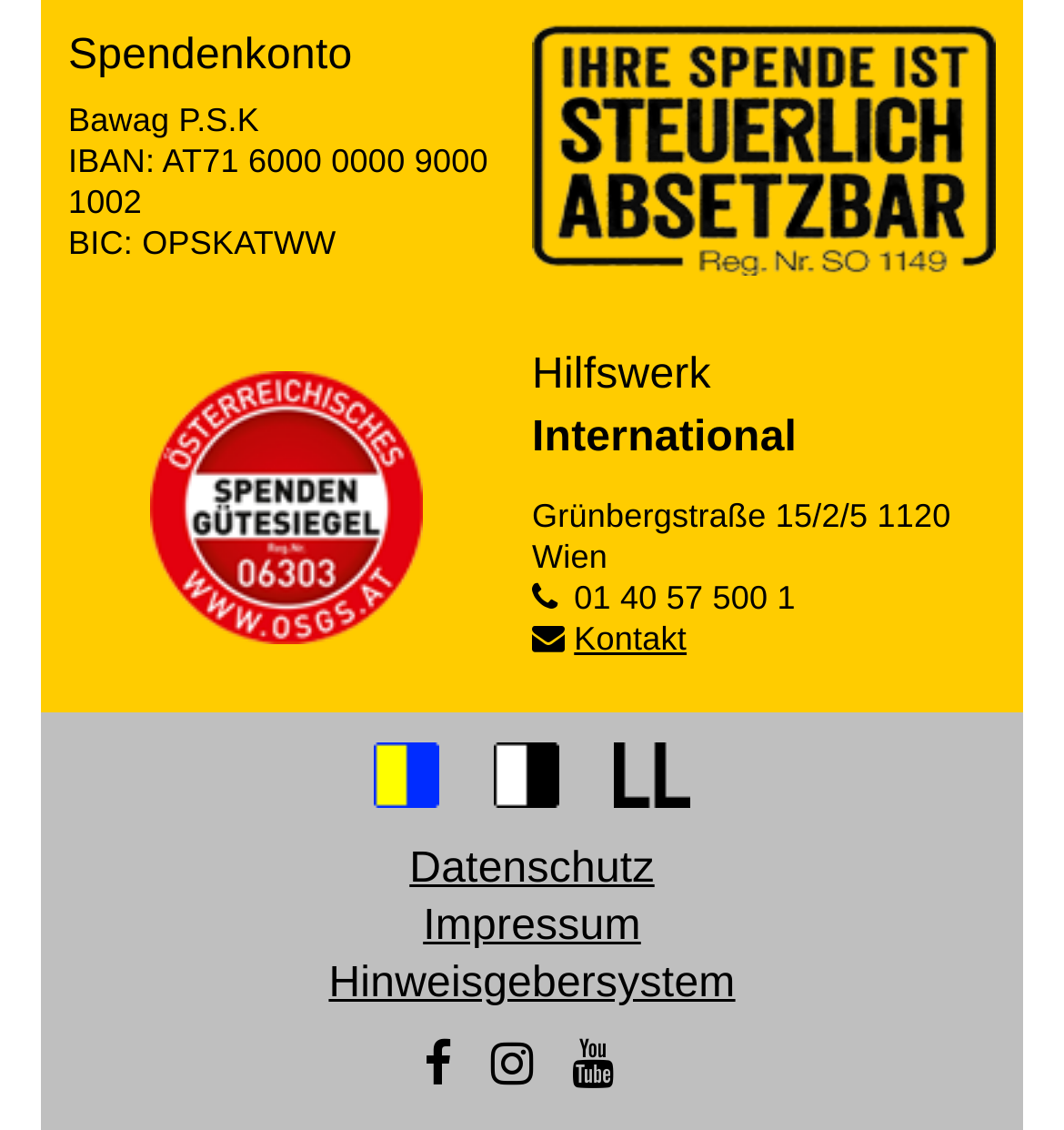Answer the question using only one word or a concise phrase: What is the name of the bank?

Bawag P.S.K